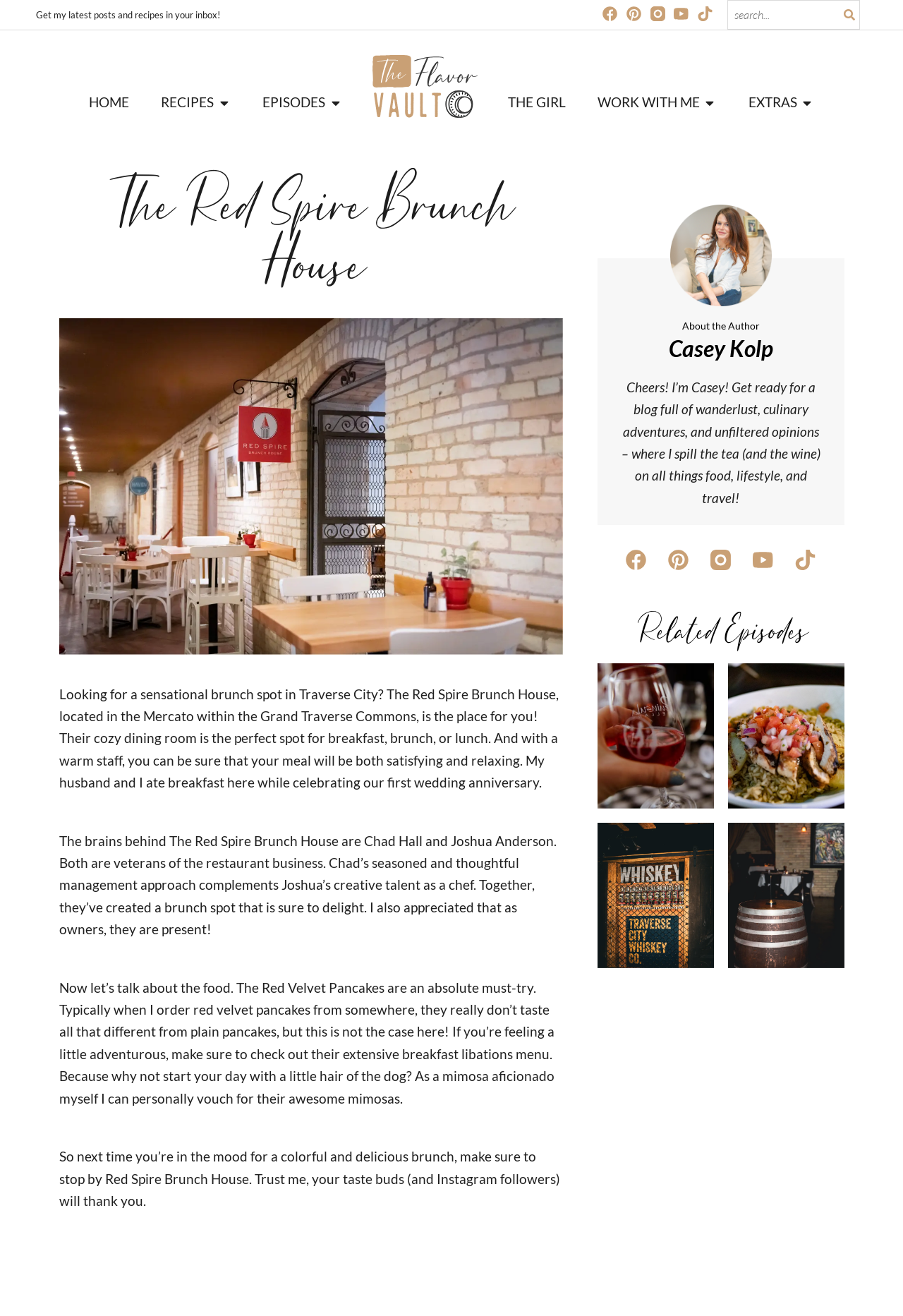Describe all the visual and textual components of the webpage comprehensively.

The webpage is about The Red Spire Brunch House, a restaurant in Traverse City, Michigan. At the top, there is a navigation menu with links to "HOME", "RECIPES", "EPISODES", and other sections. Below the menu, there is a search bar with a search button. 

To the right of the navigation menu, there are social media links to Facebook, Pinterest, Instagram, YouTube, and TikTok, each represented by its respective logo. 

The main content of the webpage is divided into sections. The first section has a heading "The Red Spire Brunch House" and features an image of the restaurant's entrance and dining area. Below the image, there is a descriptive text about the restaurant, its owners, and its atmosphere. 

The next section discusses the food at the restaurant, specifically the Red Velvet Pancakes and the breakfast libations menu. The text is written in a personal and conversational tone, with the author sharing their experience and opinions.

Following this section, there is a heading "About the Author" with a subheading "Casey Kolp". The author introduces themselves and describes their blog, which covers food, lifestyle, and travel. Below this section, there are social media links to Facebook, Pinterest, Instagram, YouTube, and TikTok, again represented by their respective logos.

At the bottom of the page, there is a section titled "Related Episodes" with four article links. Each article has a brief summary and a link to read more.